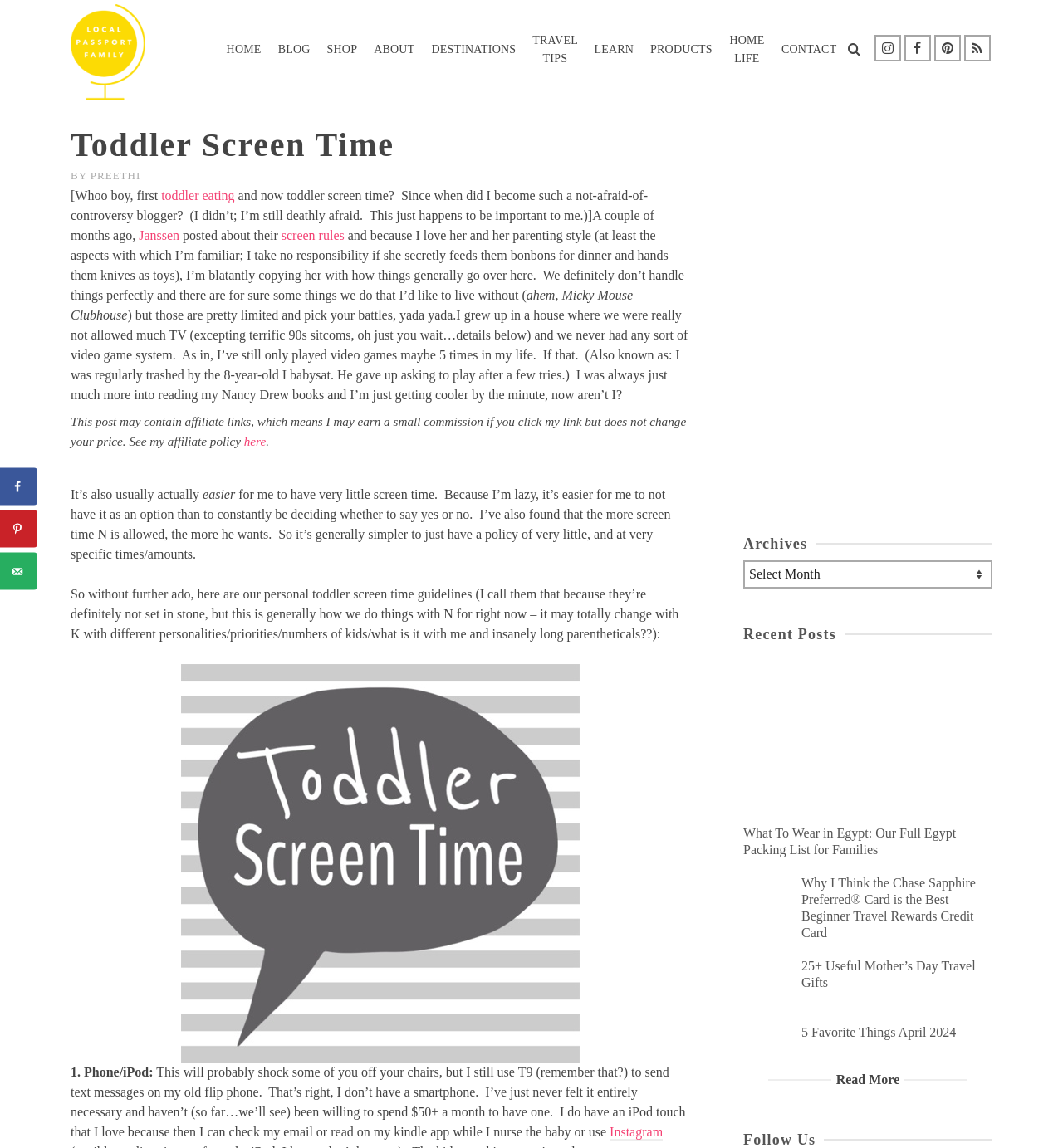Please find the bounding box coordinates of the element that needs to be clicked to perform the following instruction: "Click on the 'Share on Facebook' link". The bounding box coordinates should be four float numbers between 0 and 1, represented as [left, top, right, bottom].

[0.0, 0.407, 0.035, 0.44]